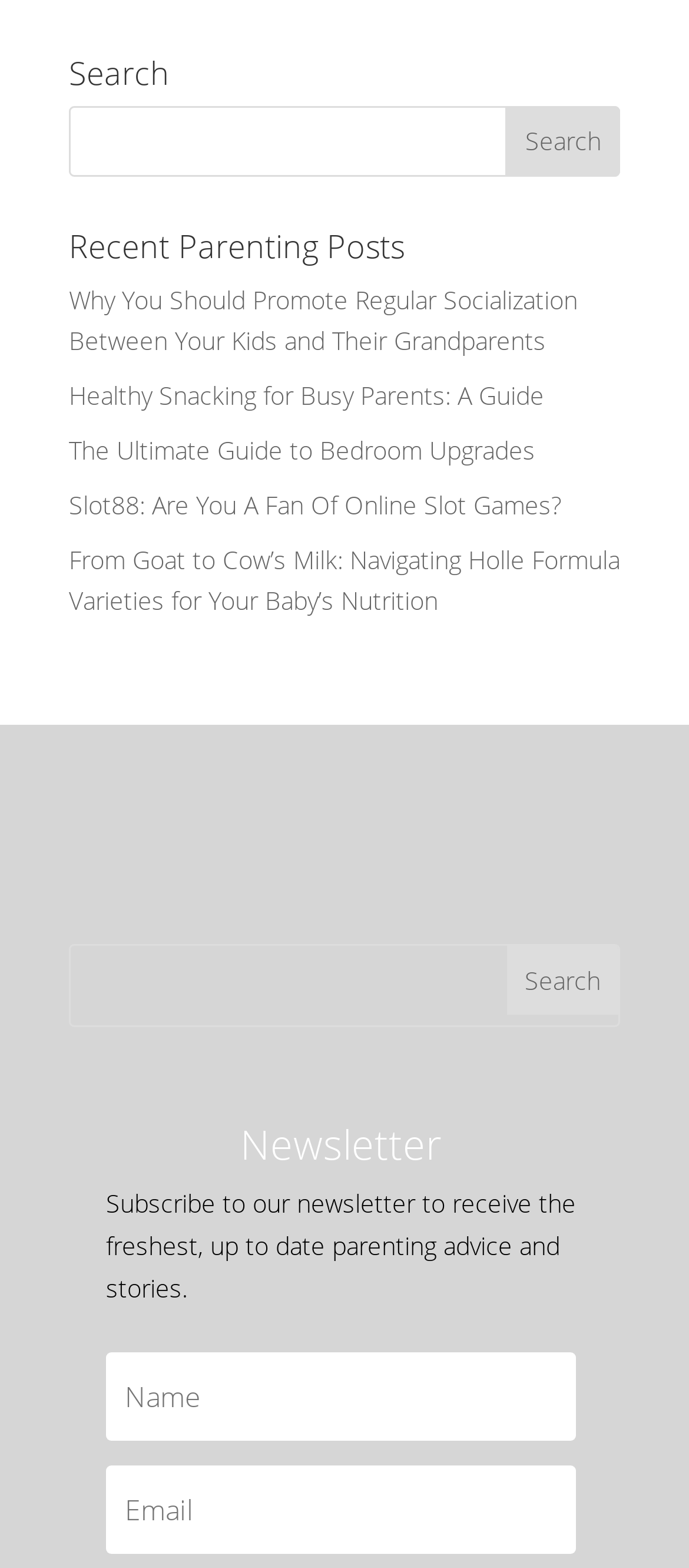Locate the bounding box coordinates of the segment that needs to be clicked to meet this instruction: "Share on Facebook".

None